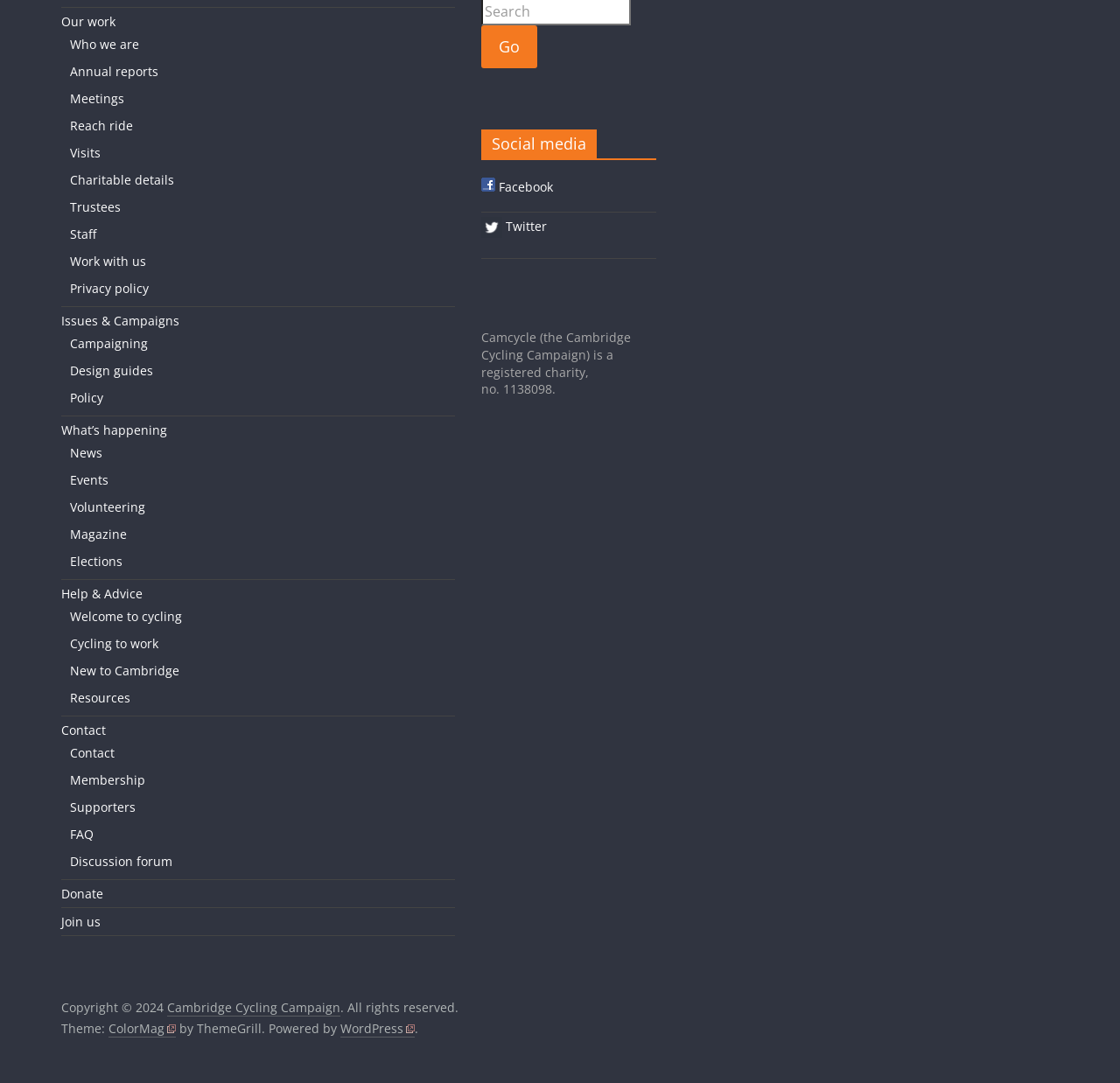How many social media links are there?
Using the visual information, respond with a single word or phrase.

2